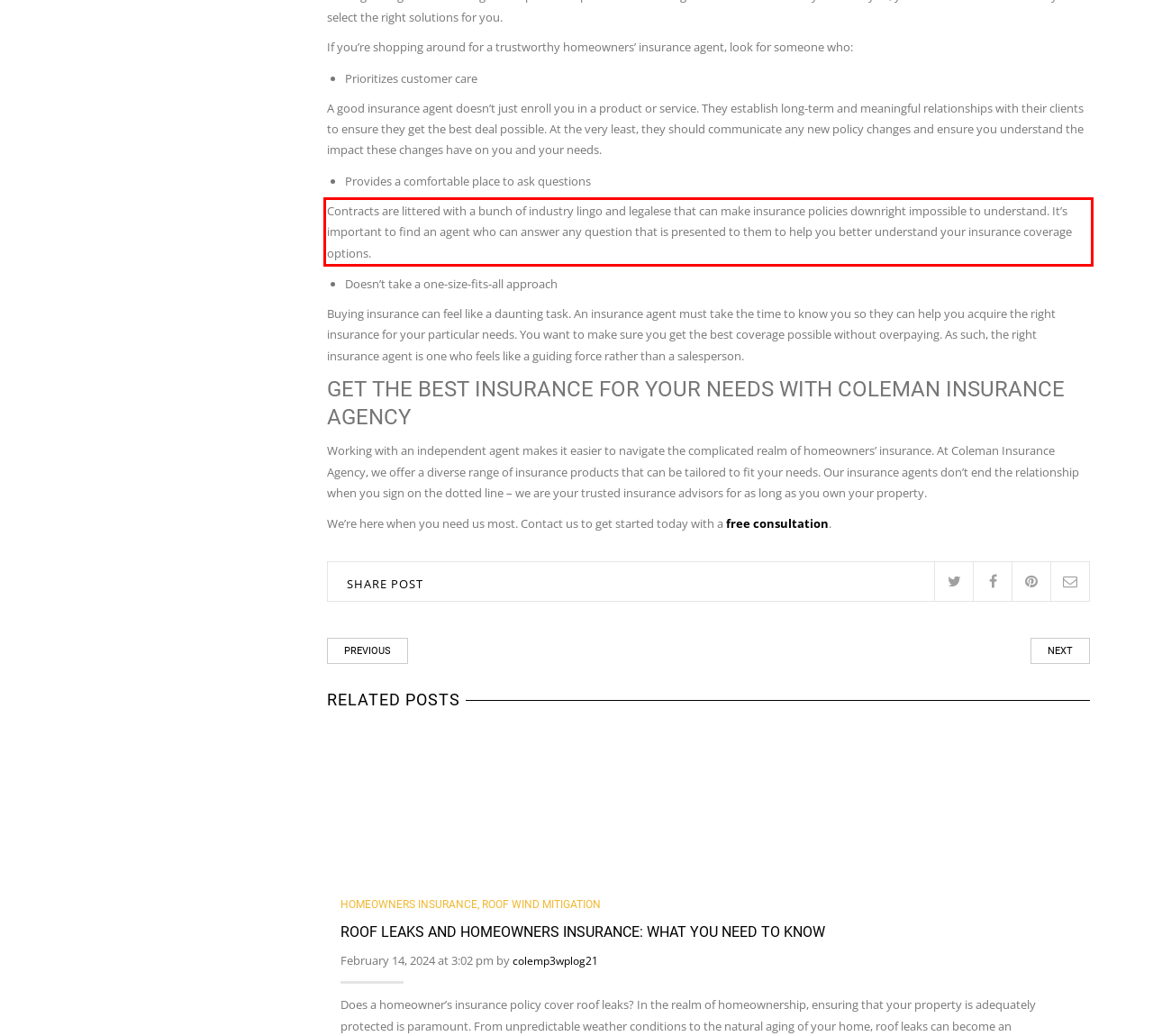Please take the screenshot of the webpage, find the red bounding box, and generate the text content that is within this red bounding box.

Contracts are littered with a bunch of industry lingo and legalese that can make insurance policies downright impossible to understand. It’s important to find an agent who can answer any question that is presented to them to help you better understand your insurance coverage options.